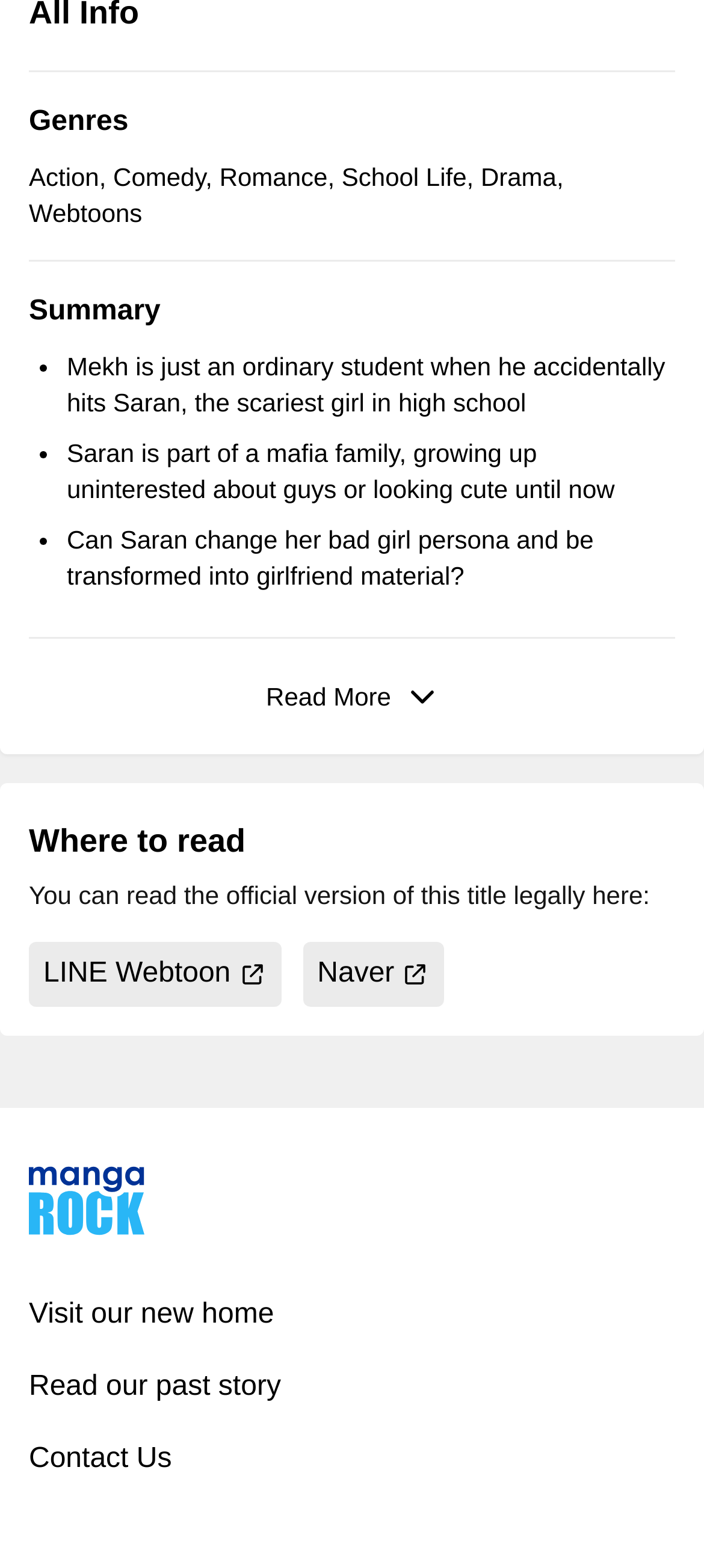Where can I read the official version of this webtoon?
Answer the question with just one word or phrase using the image.

LINE Webtoon, Naver